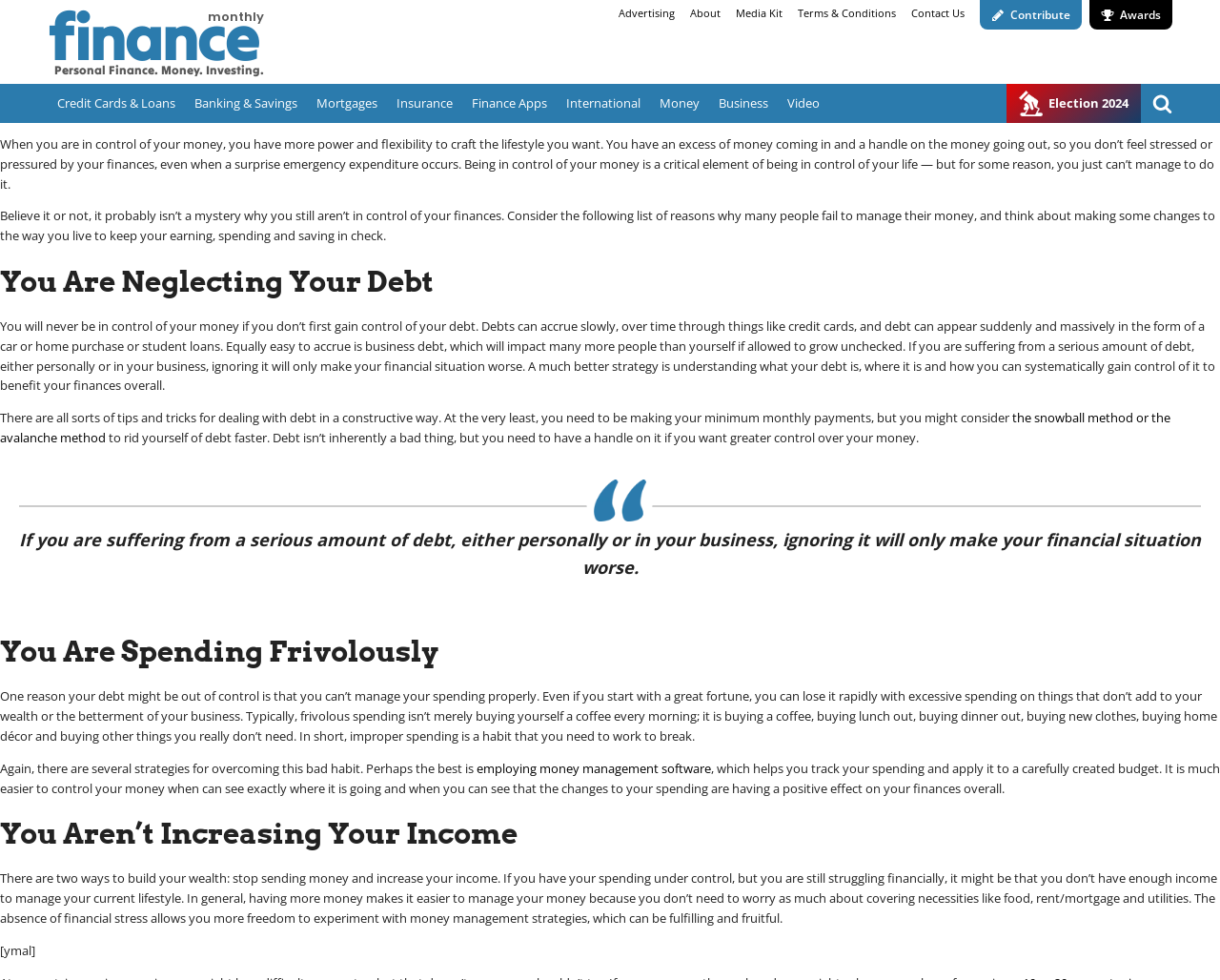Please provide the bounding box coordinates for the UI element as described: "Terms & Conditions". The coordinates must be four floats between 0 and 1, represented as [left, top, right, bottom].

[0.648, 0.0, 0.741, 0.027]